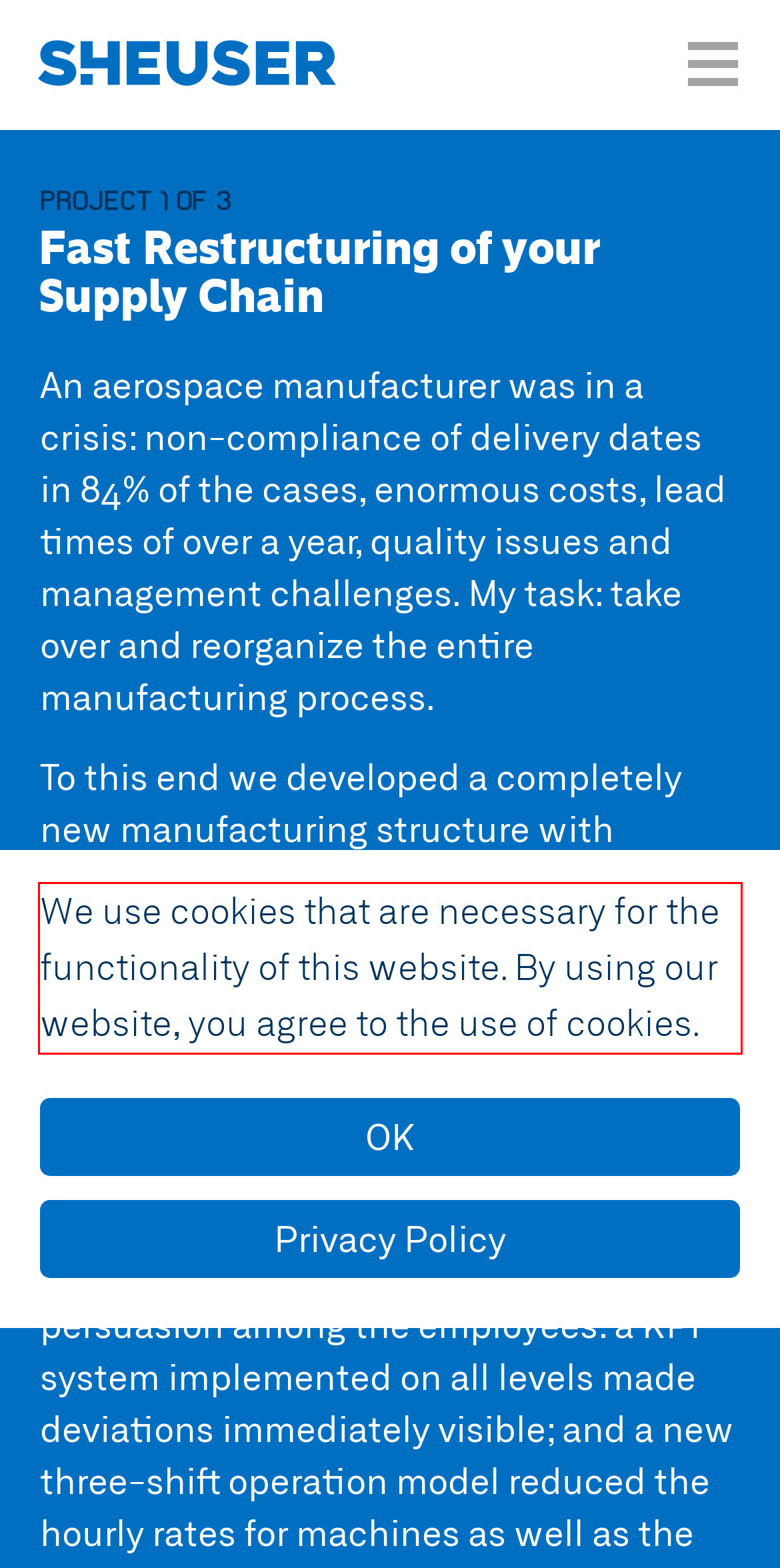Identify and extract the text within the red rectangle in the screenshot of the webpage.

We use cookies that are necessary for the functionality of this website. By using our website, you agree to the use of cookies.